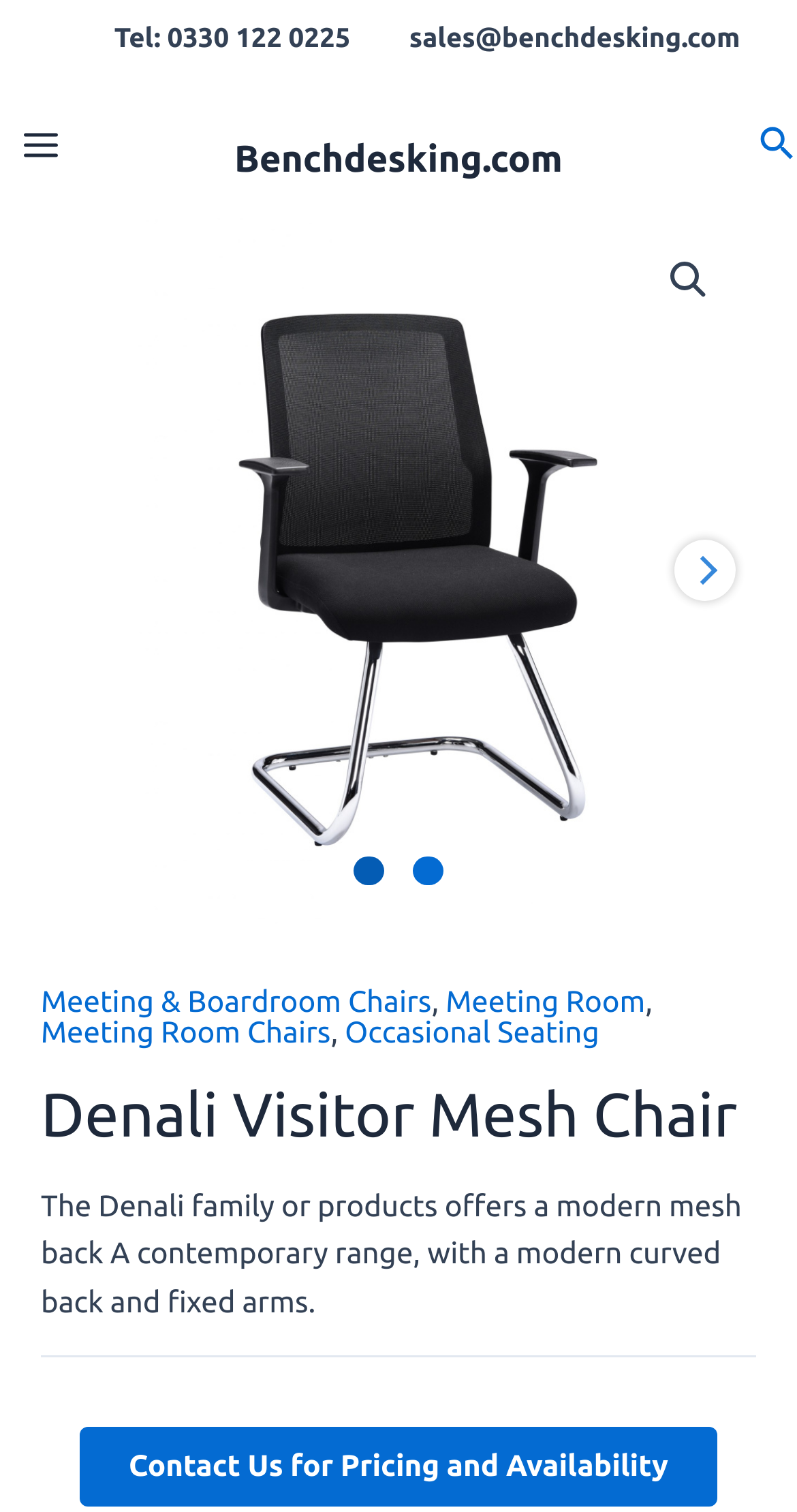Locate the coordinates of the bounding box for the clickable region that fulfills this instruction: "Contact us for pricing and availability".

[0.1, 0.944, 0.9, 0.996]